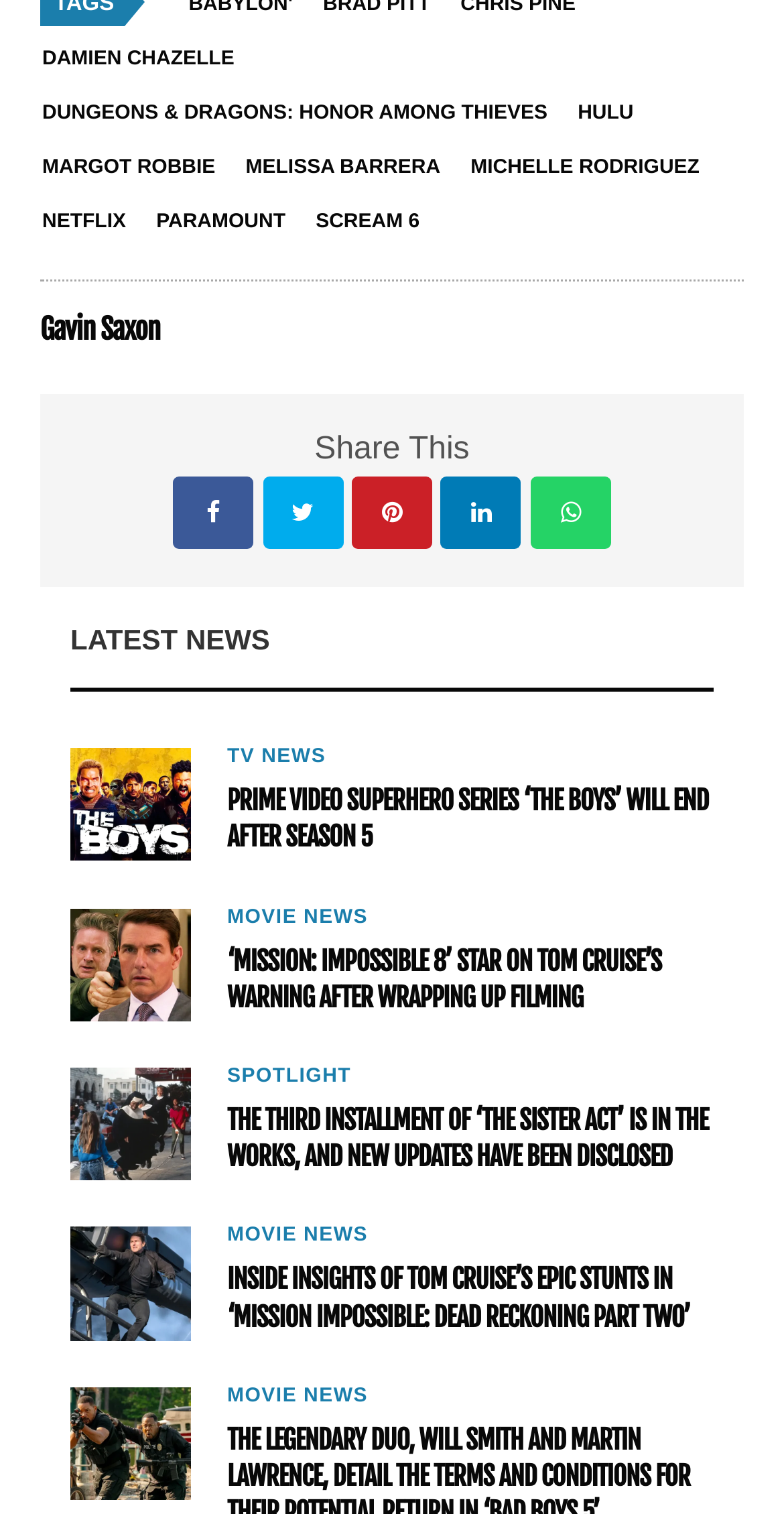What is the name of the actor mentioned in the last news article?
Using the information from the image, provide a comprehensive answer to the question.

I found the answer by reading the last news article title 'The Legendary Duo, Will Smith And Martin Lawrence, Detail The Terms And Conditions For Their Potential Return in ‘Bad Boys 5’' which mentions the names of the actors.